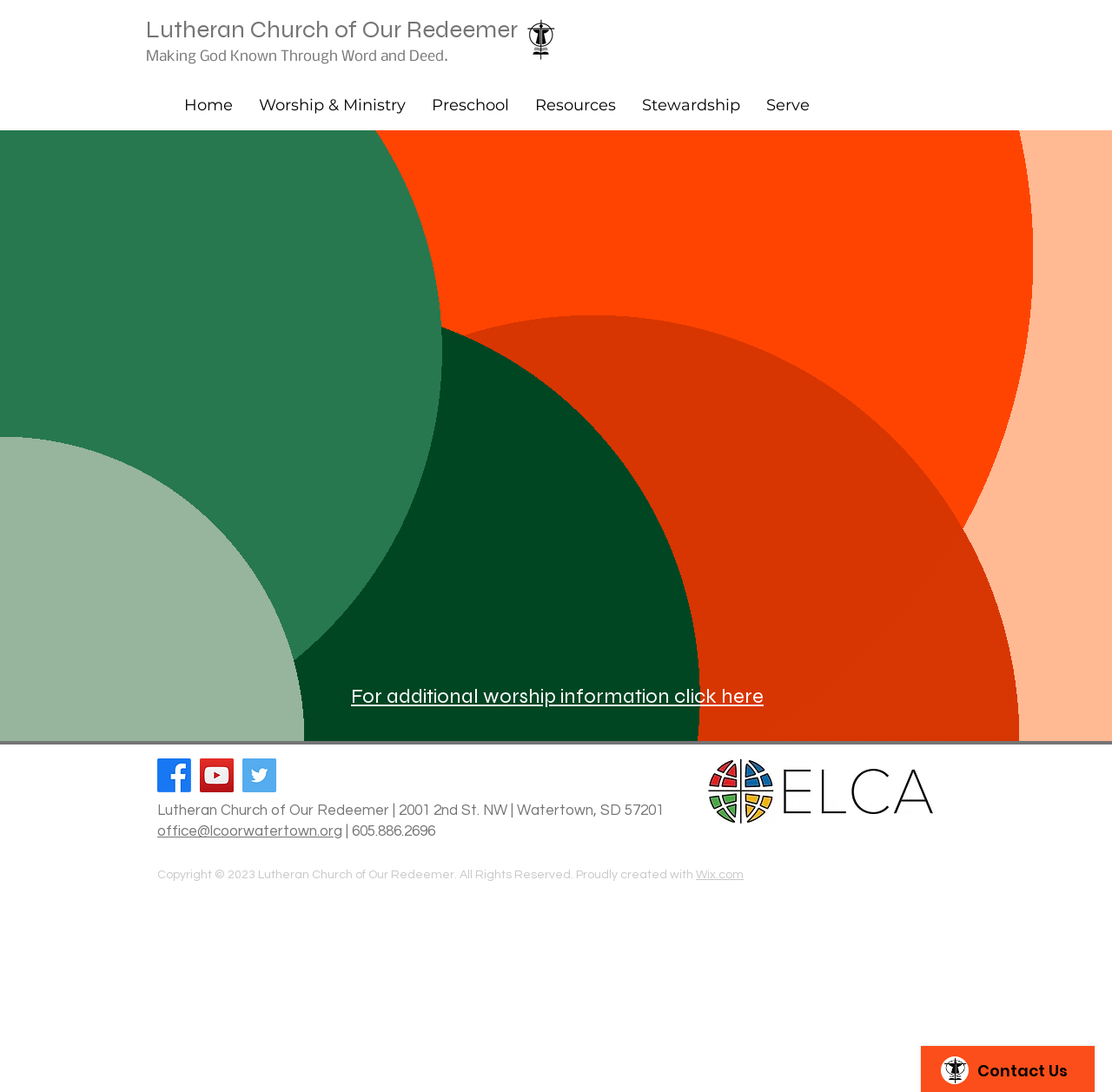Respond to the question below with a single word or phrase:
What social media platforms does the church have?

Facebook, YouTube, Twitter